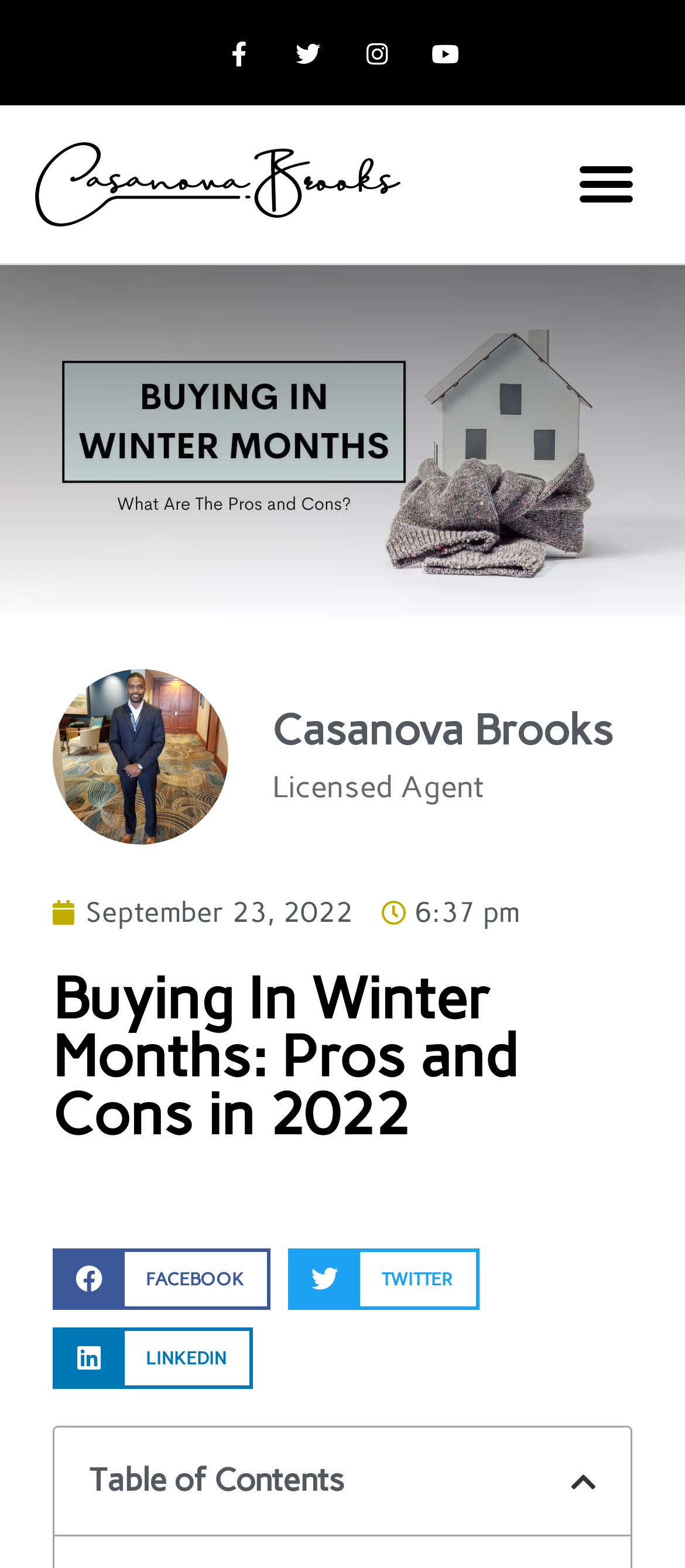What is the name of the author?
Based on the content of the image, thoroughly explain and answer the question.

The name of the author can be found in the image and heading elements, which both contain the text 'Casanova Brooks'. This suggests that the author's name is Casanova Brooks.